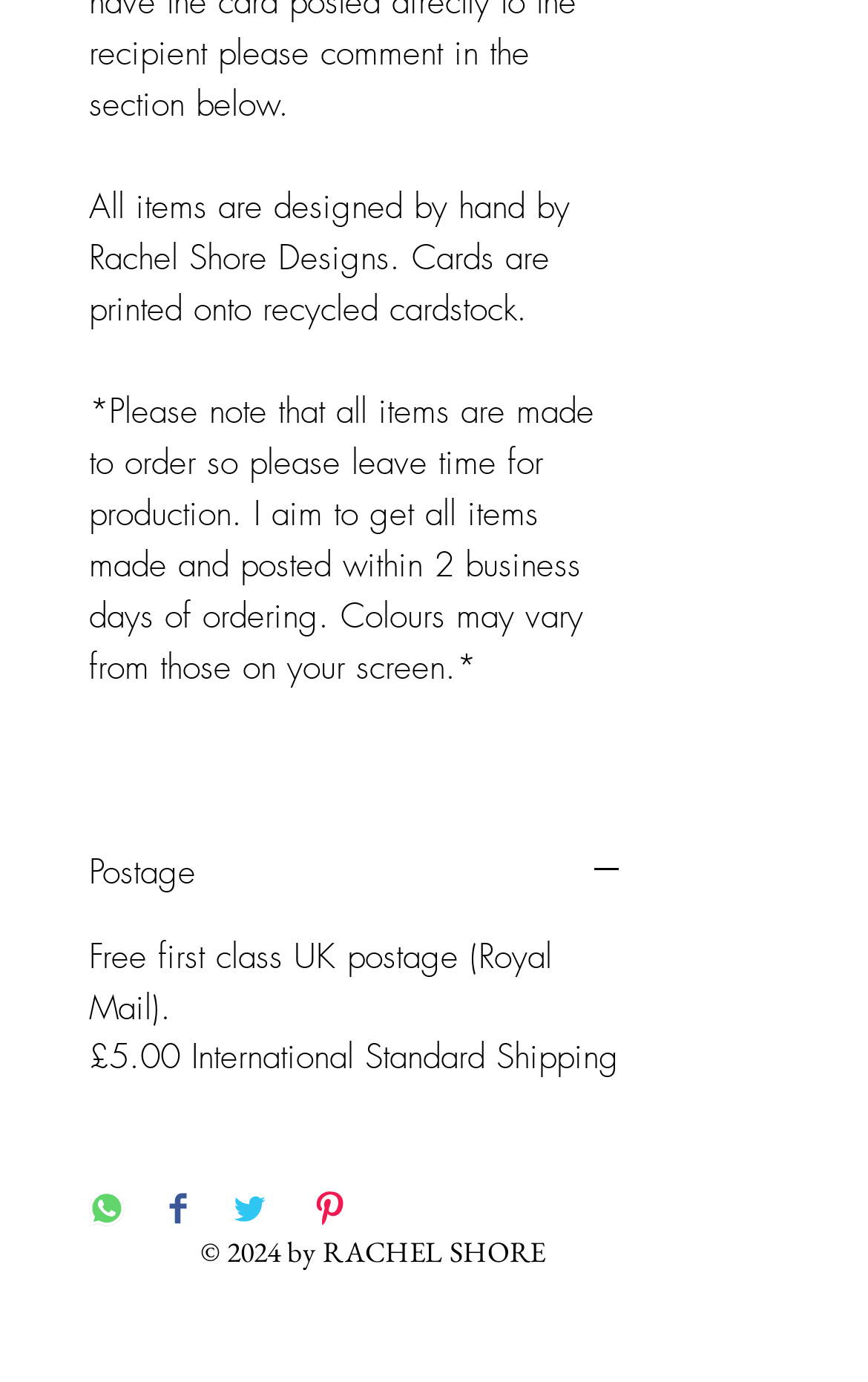Use the information in the screenshot to answer the question comprehensively: Who designs the items?

The answer can be found in the first StaticText element, which states 'All items are designed by hand by Rachel Shore Designs.'